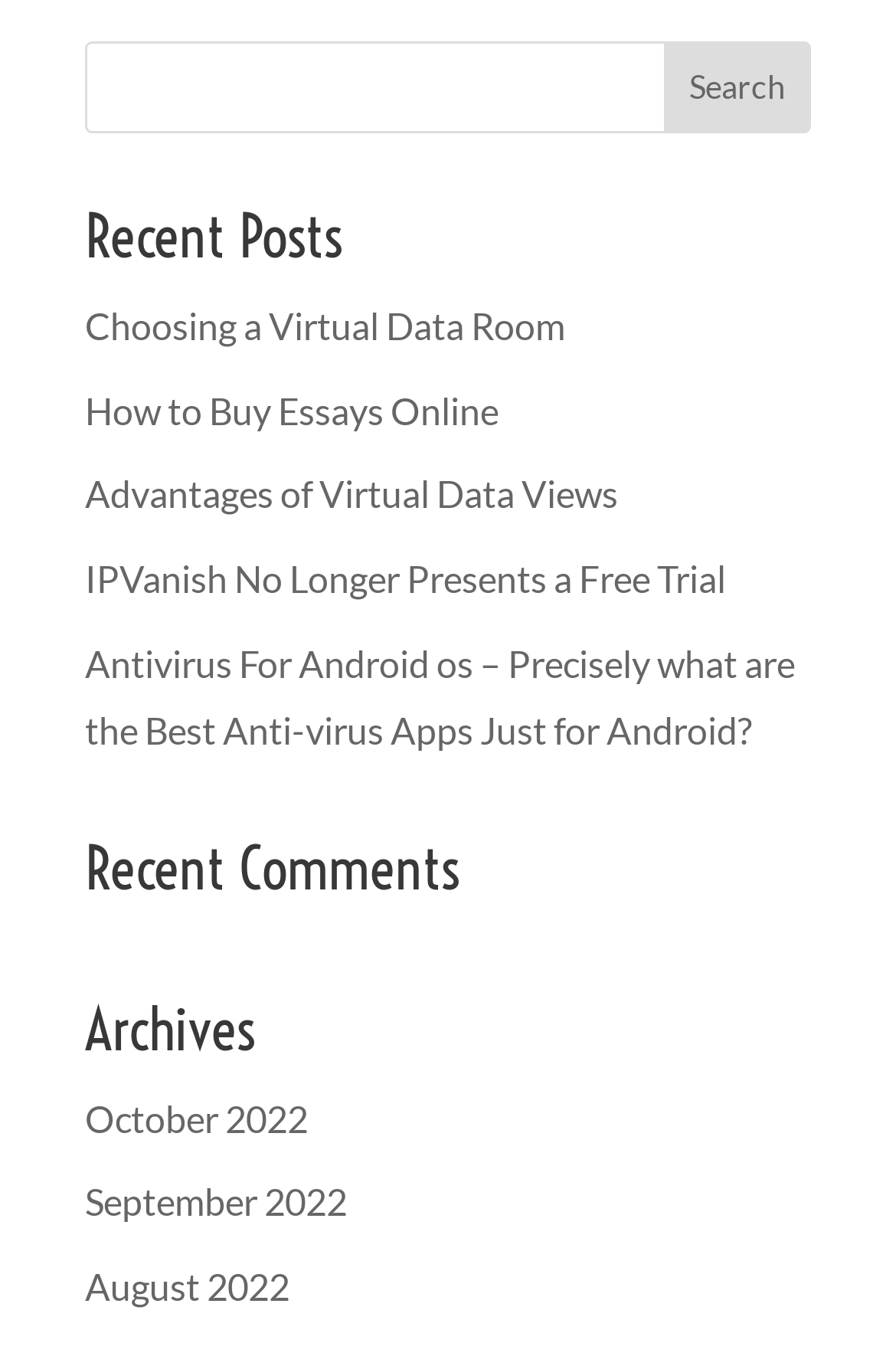Please identify the bounding box coordinates of the element that needs to be clicked to perform the following instruction: "check recent comment".

[0.095, 0.614, 0.905, 0.682]